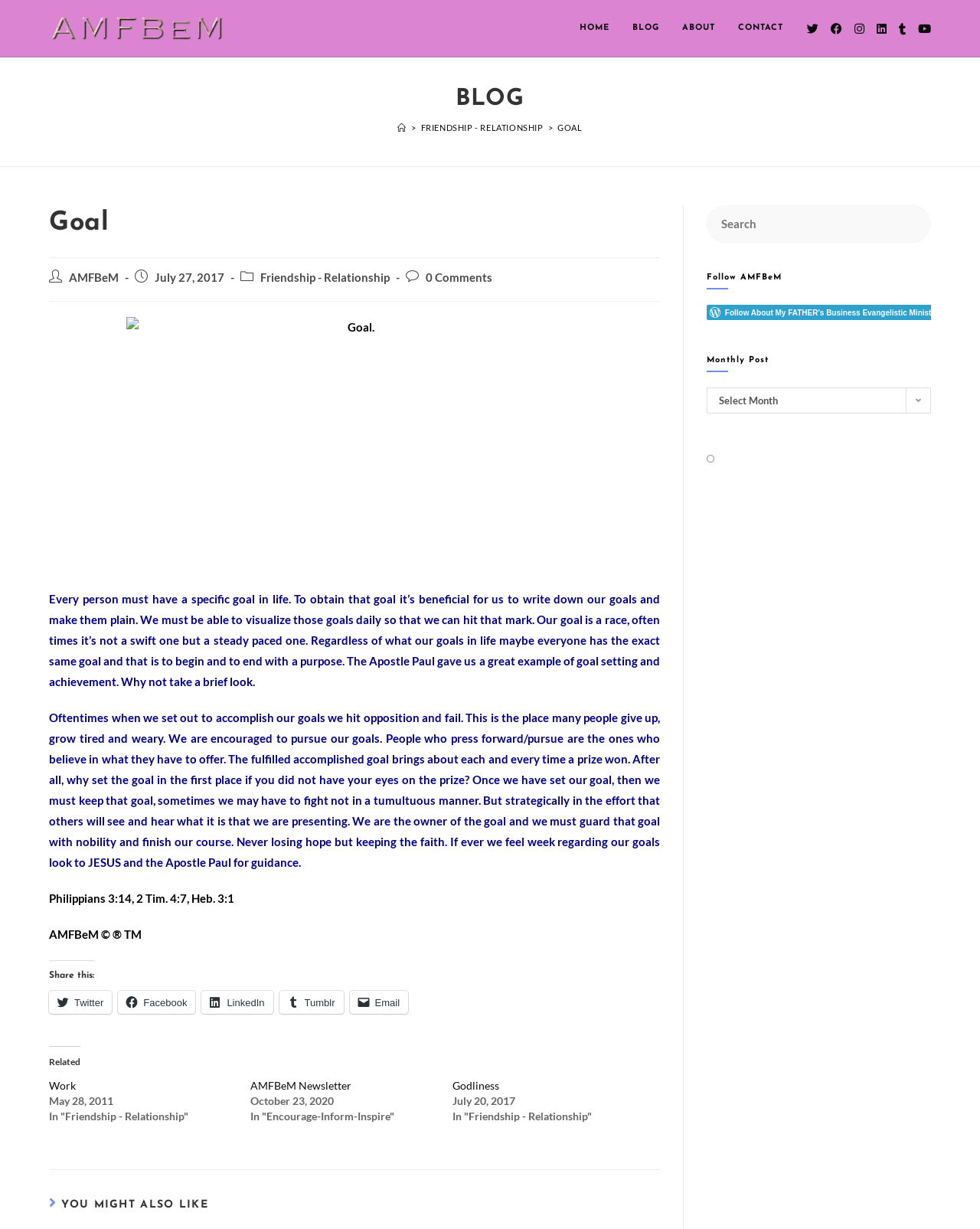Locate the bounding box coordinates of the element to click to perform the following action: 'Share on Twitter'. The coordinates should be given as four float values between 0 and 1, in the form of [left, top, right, bottom].

[0.05, 0.806, 0.114, 0.825]